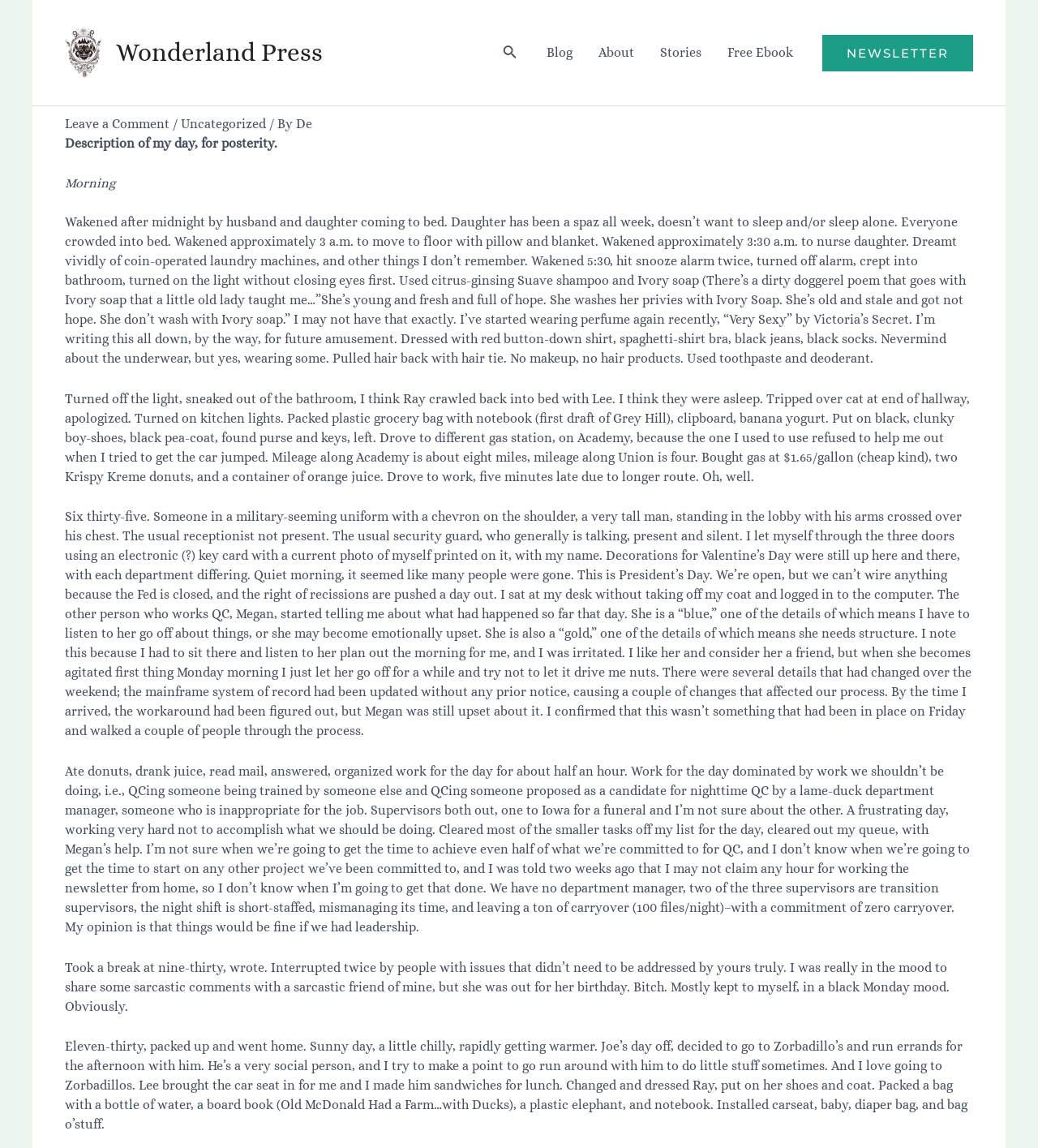What is the author's occupation?
Based on the image content, provide your answer in one word or a short phrase.

QC